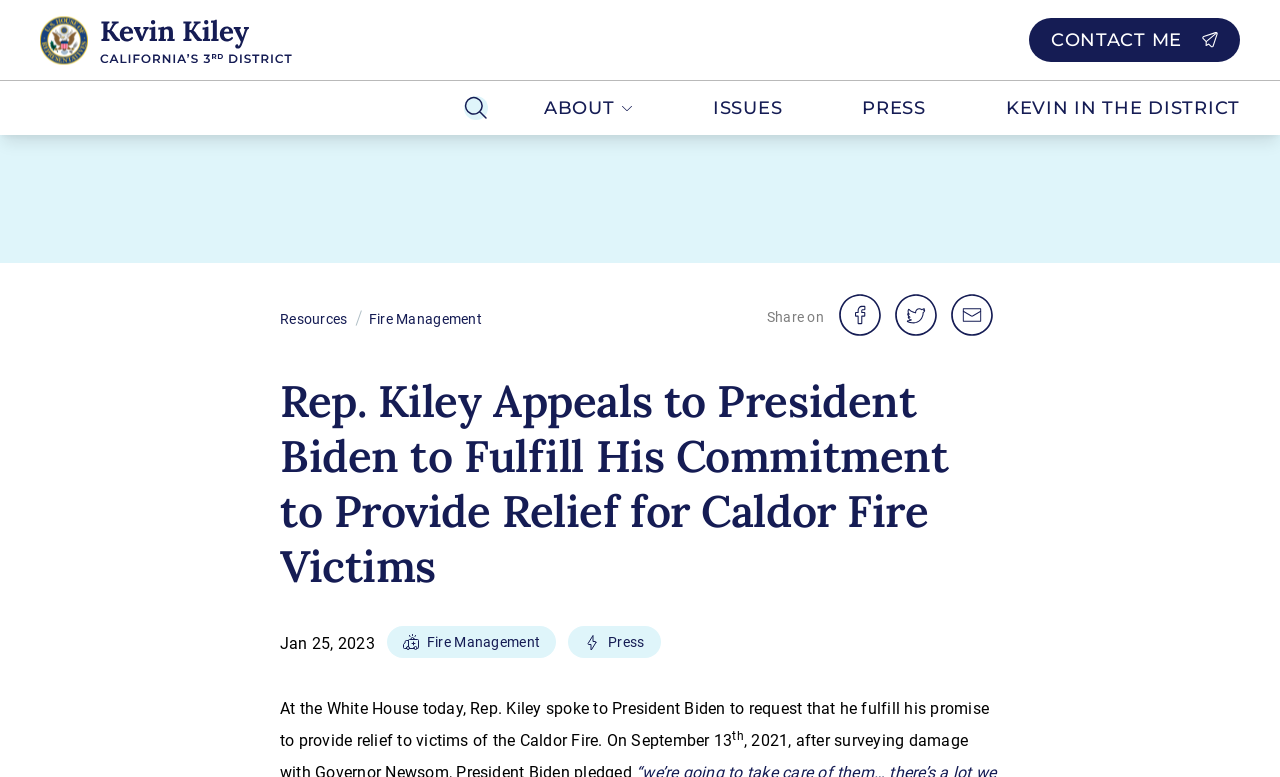What is the purpose of the button with the text 'CONTACT ME'?
Answer the question using a single word or phrase, according to the image.

To contact the representative